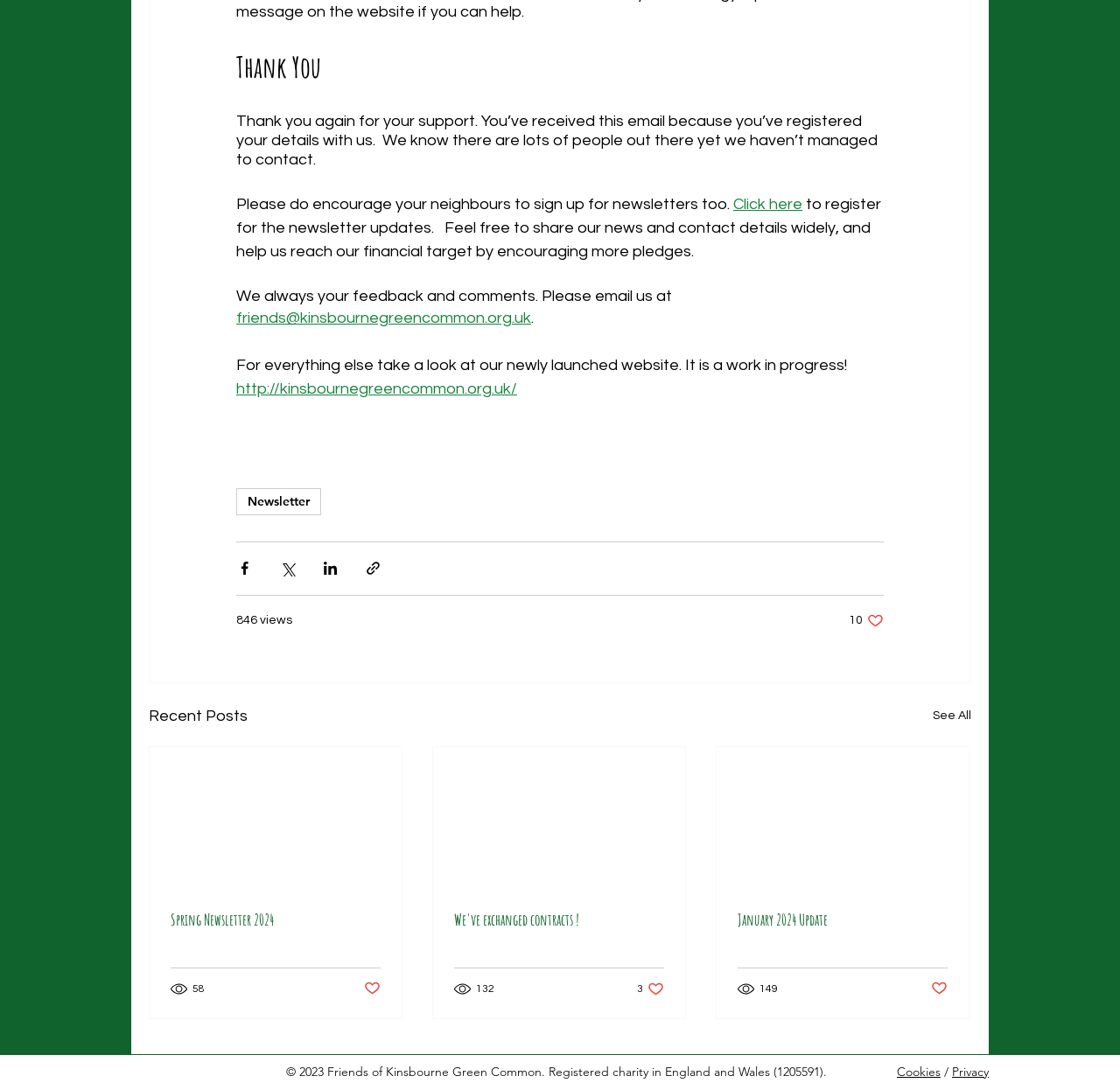Please locate the bounding box coordinates of the element that should be clicked to complete the given instruction: "Click the 'Click here' link to register for newsletter updates".

[0.655, 0.18, 0.716, 0.195]